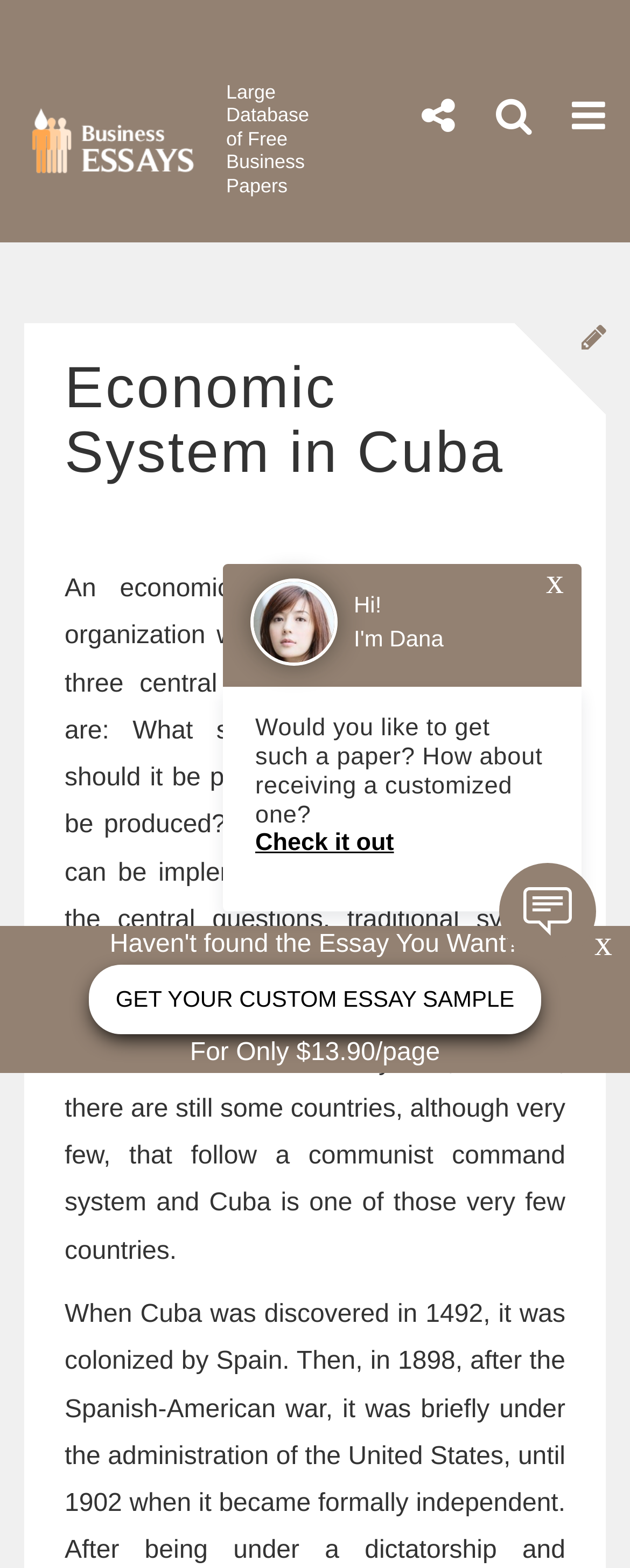Determine the bounding box for the HTML element described here: "Check it out". The coordinates should be given as [left, top, right, bottom] with each number being a float between 0 and 1.

[0.405, 0.53, 0.872, 0.545]